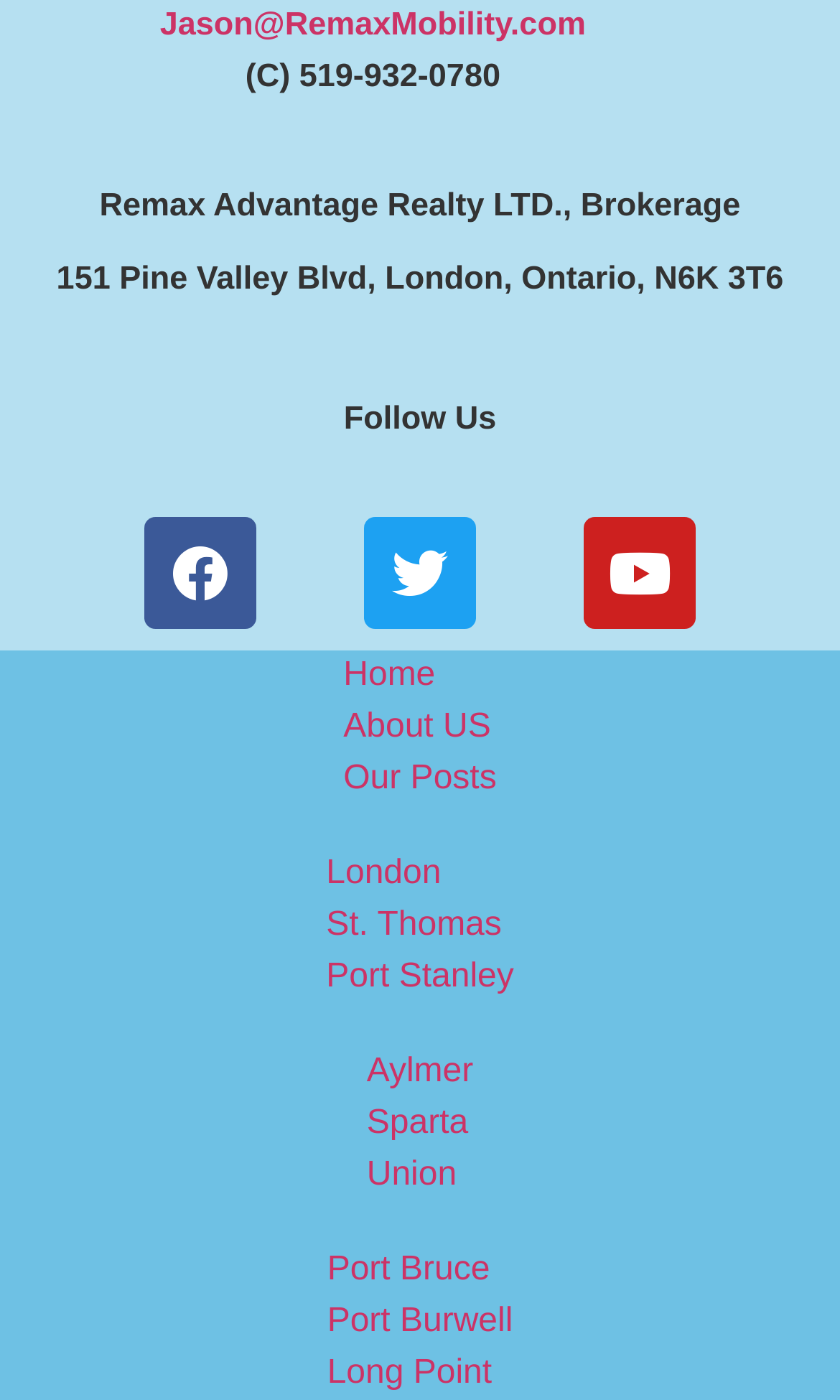Please identify the bounding box coordinates of the element that needs to be clicked to execute the following command: "Watch videos on Youtube". Provide the bounding box using four float numbers between 0 and 1, formatted as [left, top, right, bottom].

[0.695, 0.369, 0.828, 0.449]